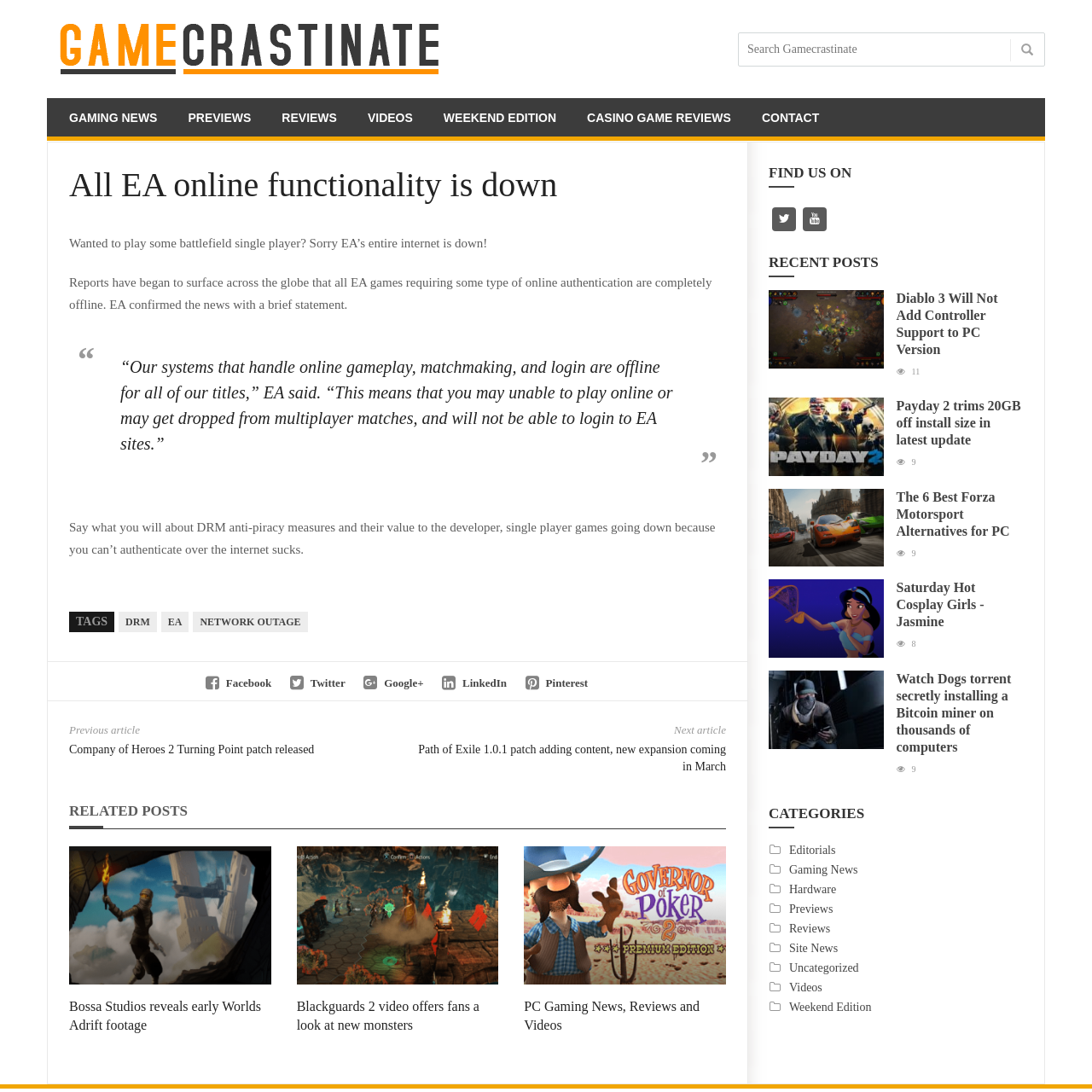What is the purpose of the social media links at the bottom of the webpage?
Please look at the screenshot and answer using one word or phrase.

To connect with the website on social media